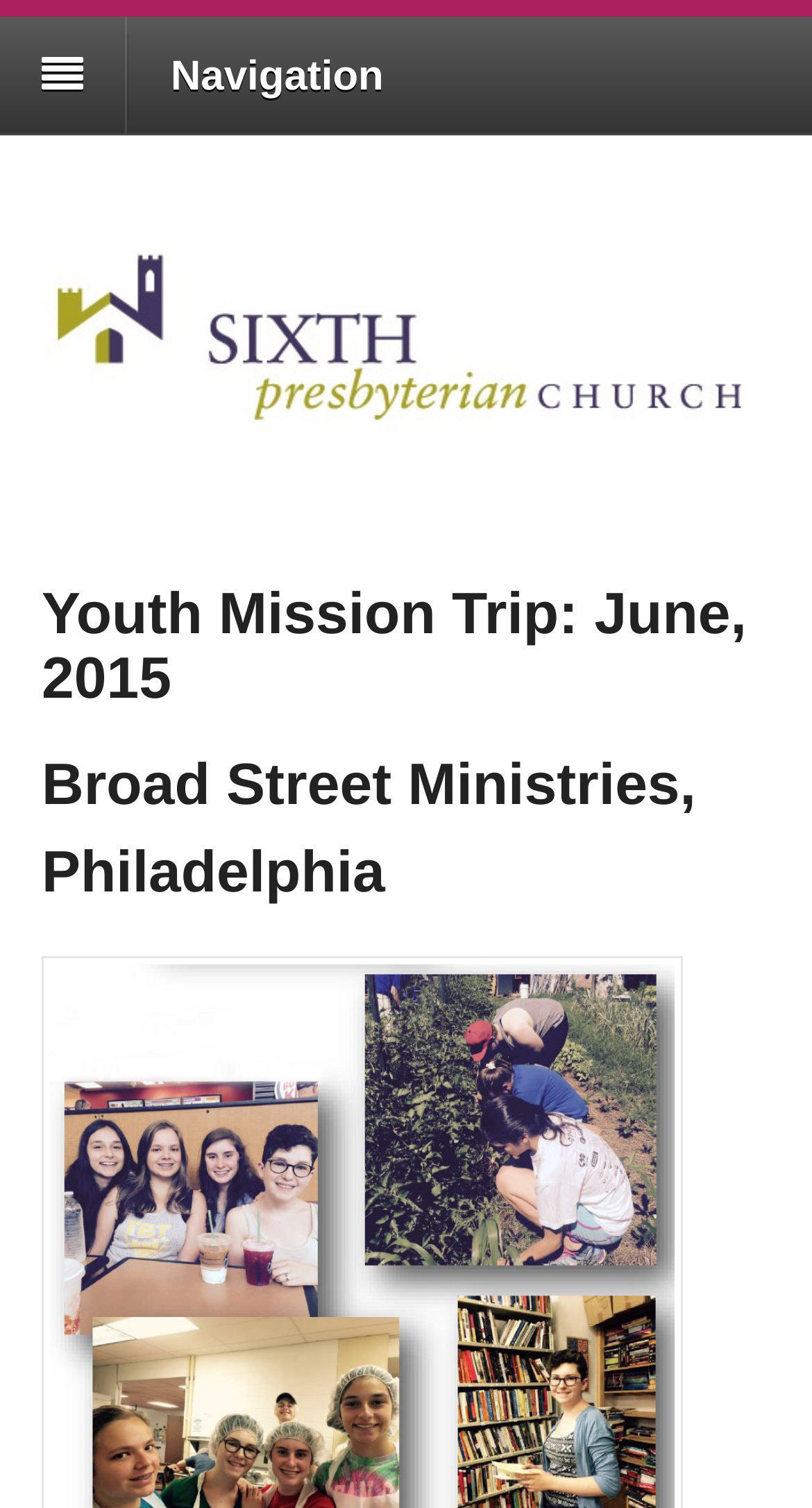Extract the primary header of the webpage and generate its text.

Youth Mission Trip: June, 2015